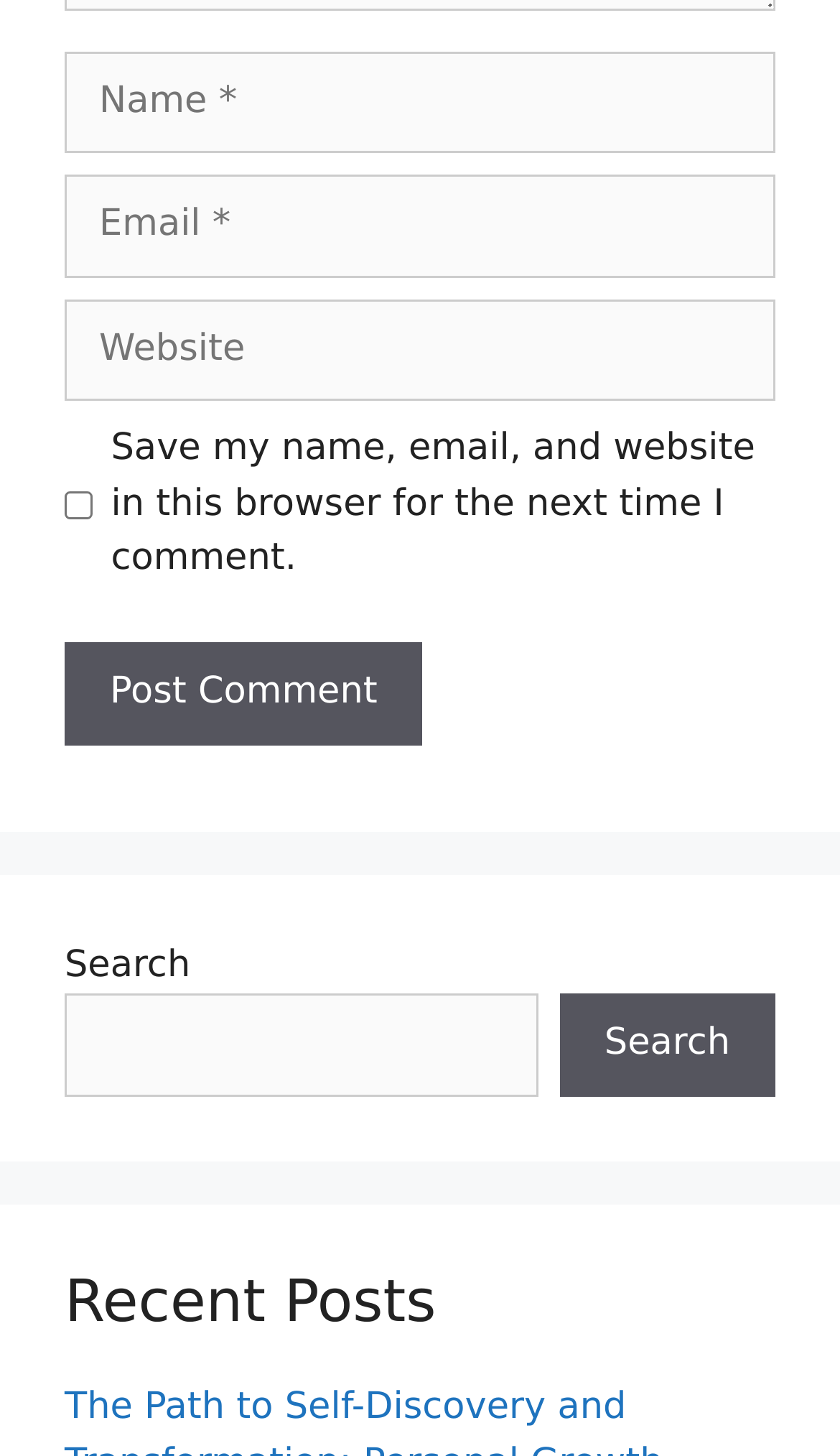Refer to the element description parent_node: Comment name="url" placeholder="Website" and identify the corresponding bounding box in the screenshot. Format the coordinates as (top-left x, top-left y, bottom-right x, bottom-right y) with values in the range of 0 to 1.

[0.077, 0.205, 0.923, 0.276]